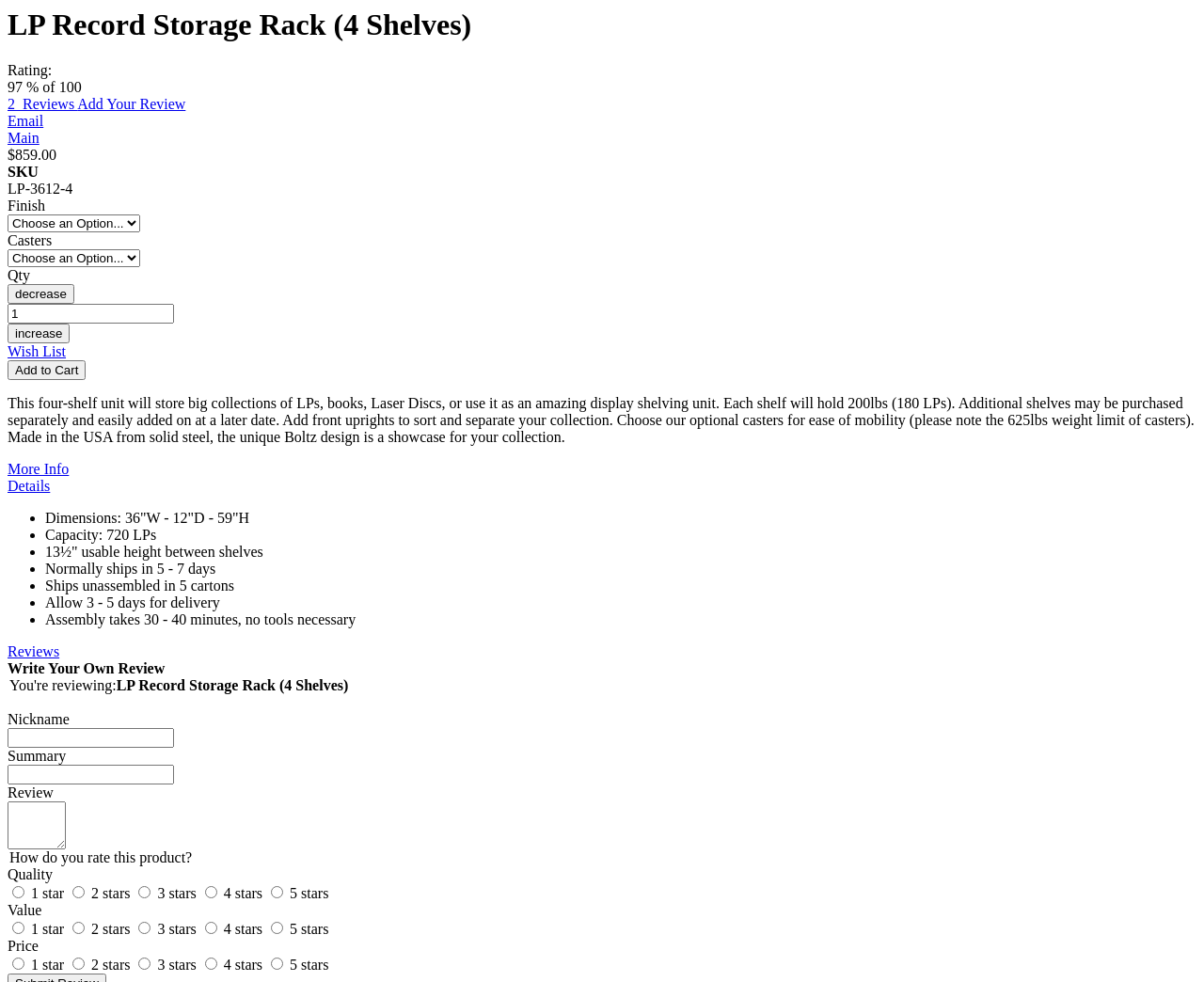Determine the bounding box coordinates of the region to click in order to accomplish the following instruction: "Select a finish option". Provide the coordinates as four float numbers between 0 and 1, specifically [left, top, right, bottom].

[0.006, 0.219, 0.116, 0.237]